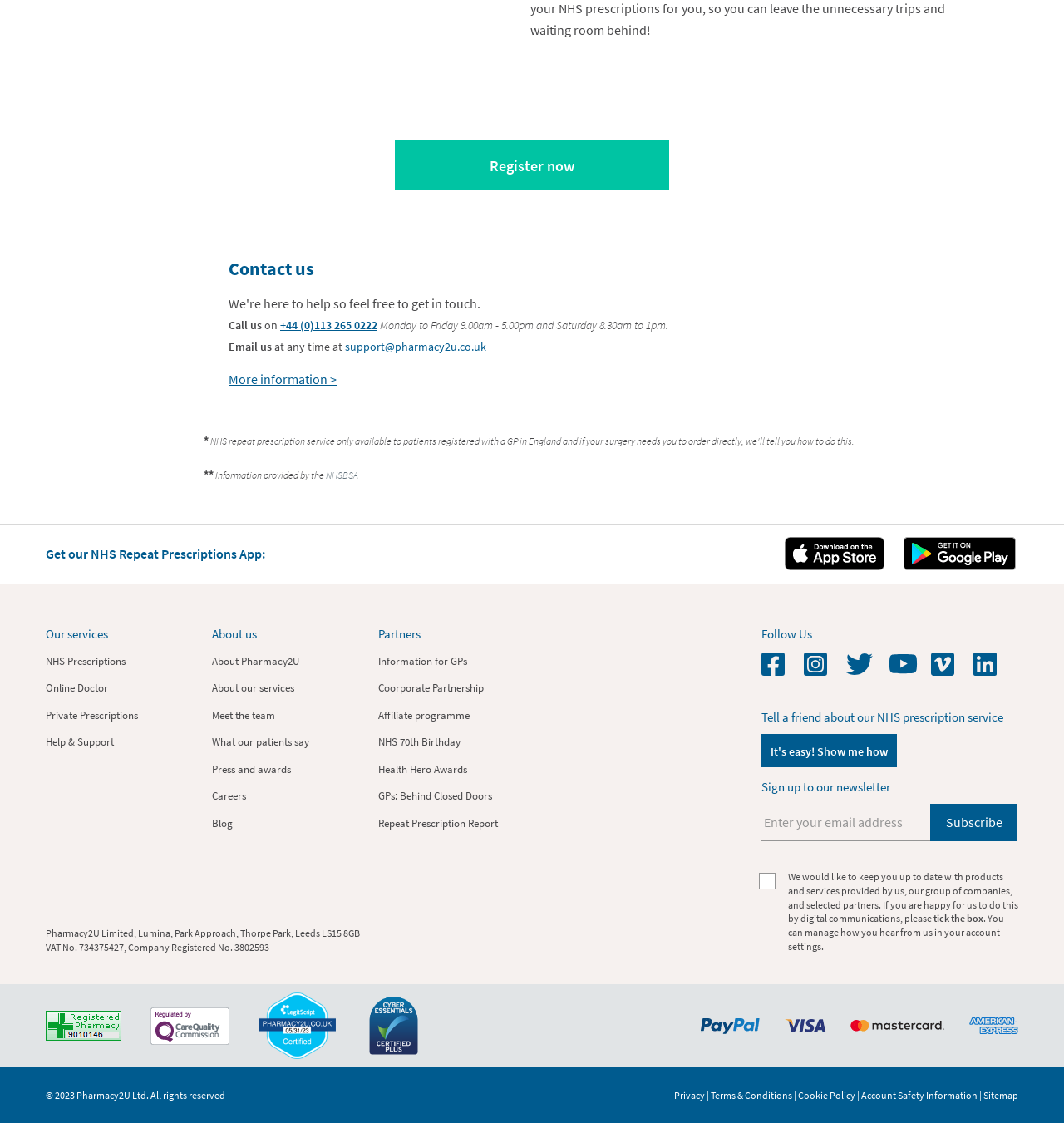Please reply with a single word or brief phrase to the question: 
What is the phone number to call?

+44 (0)113 265 0222